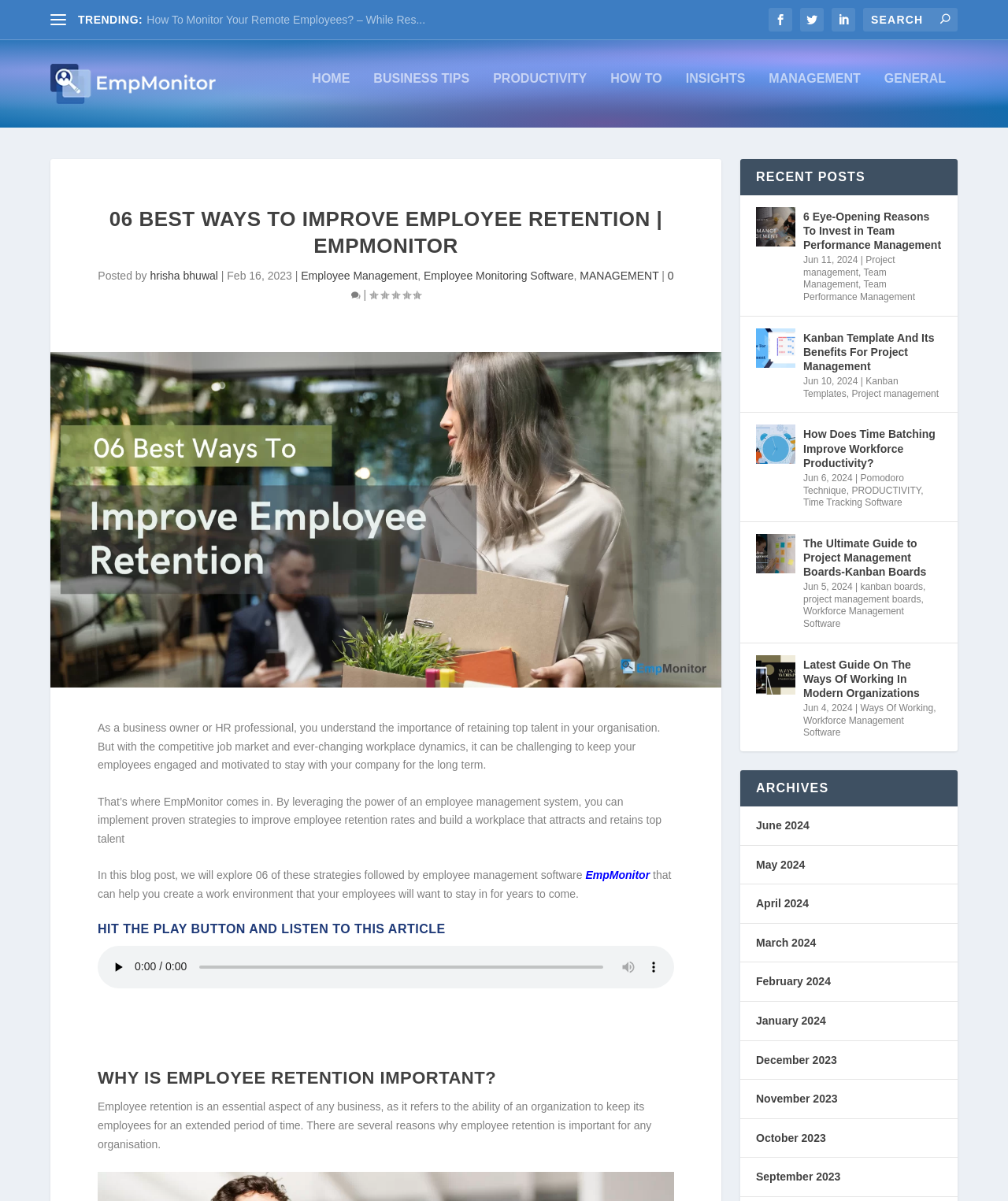What is the purpose of EmpMonitor?
Look at the image and answer the question with a single word or phrase.

Employee Management System